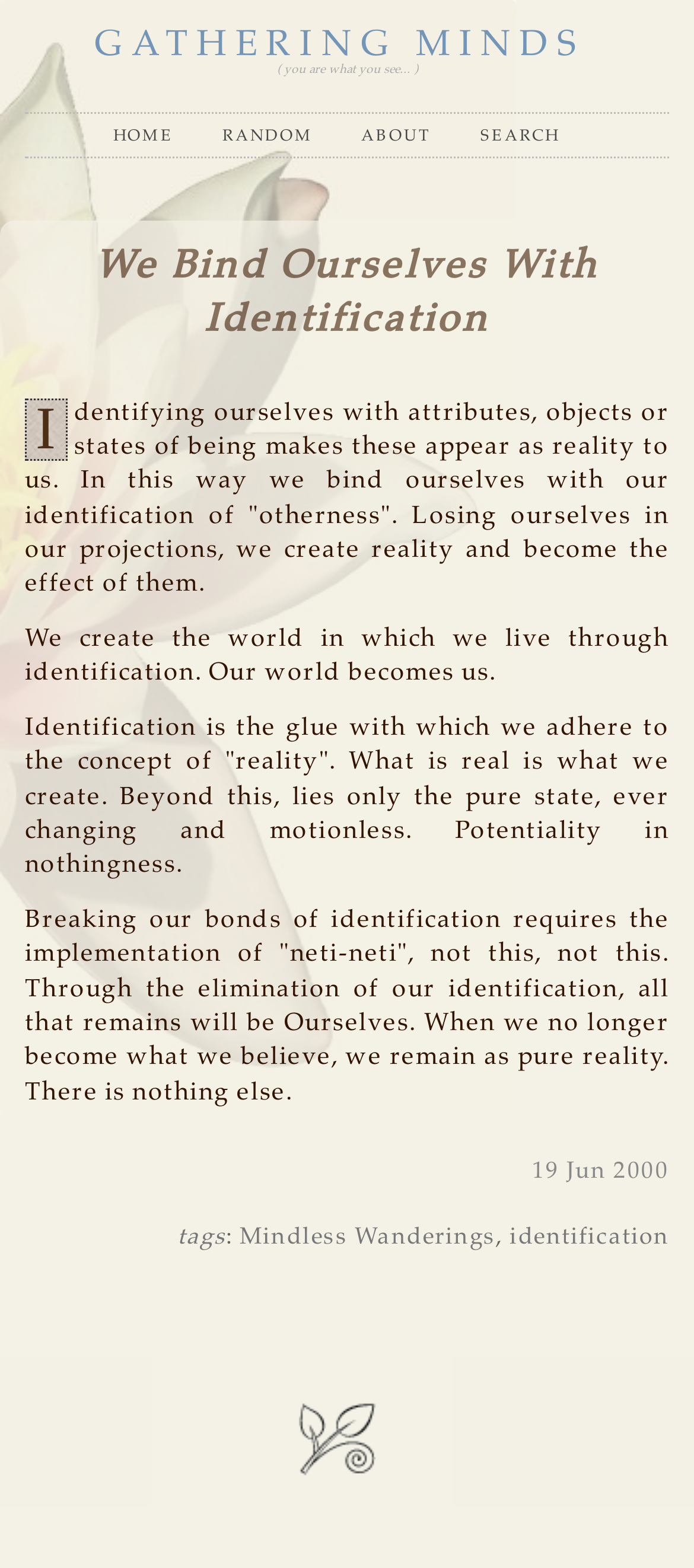Explain the webpage's design and content in an elaborate manner.

The webpage is titled "We Bind Ourselves With Identification" and has a prominent heading with the same title at the top. Below the heading, there are four paragraphs of text that discuss the concept of identification and its effects on our perception of reality. The text is dense and philosophical, exploring how our identification with attributes, objects, or states of being creates our reality and binds us to it.

Above the main text, there is a row of five links: "GATHERING MINDS", "( you are what you see... )", "home", "random", and "about", which are evenly spaced across the top of the page. The links are relatively small and compact, with the first two links being slightly larger than the others.

To the right of the main text, there is a smaller section with a link to "search" and a timestamp "19 Jun 2000" at the bottom. Below the main text, there are three more links: "tags", "Mindless Wanderings", and "identification", which are separated by commas.

Overall, the webpage has a simple and clean layout, with a focus on the main text and a few navigational links at the top and bottom.